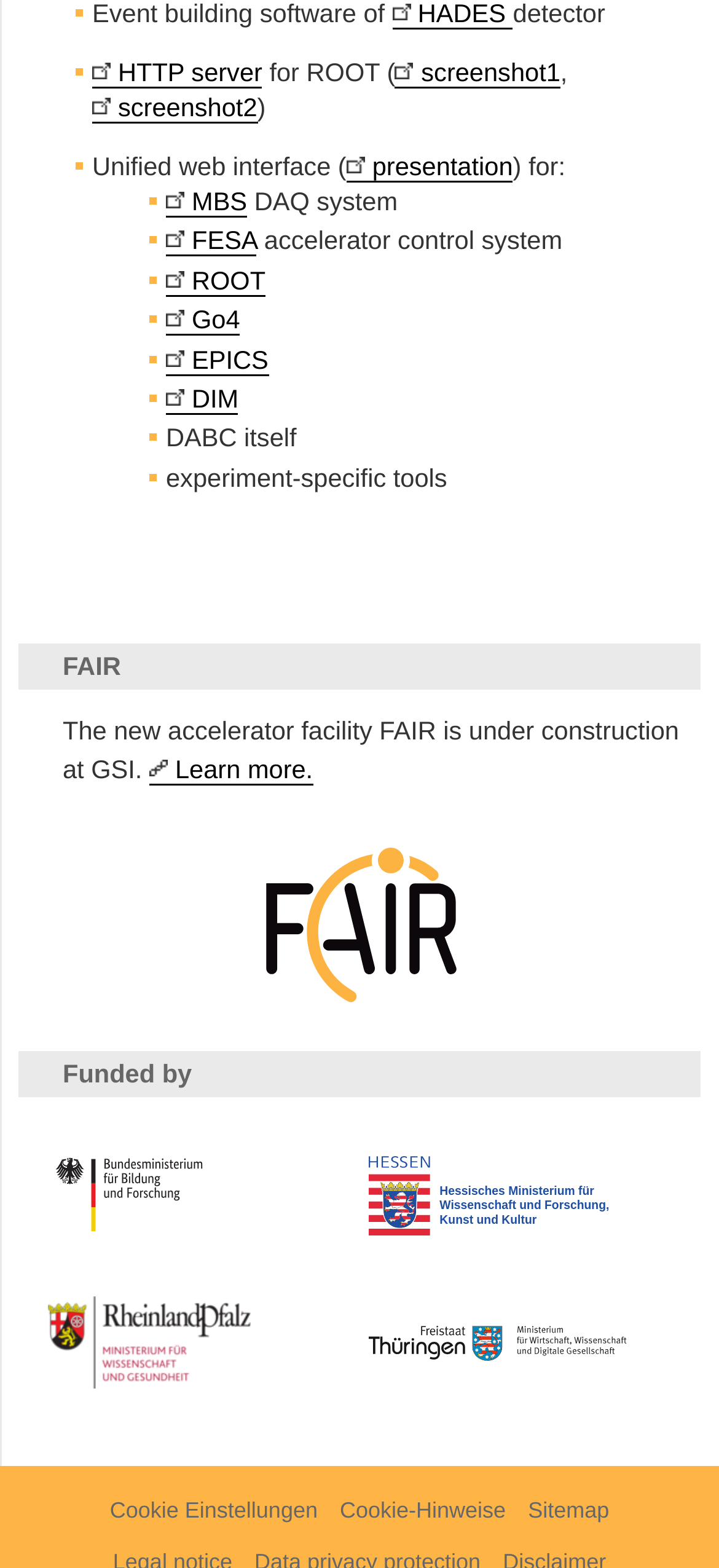Please provide a one-word or short phrase answer to the question:
What is the name of the accelerator facility?

FAIR